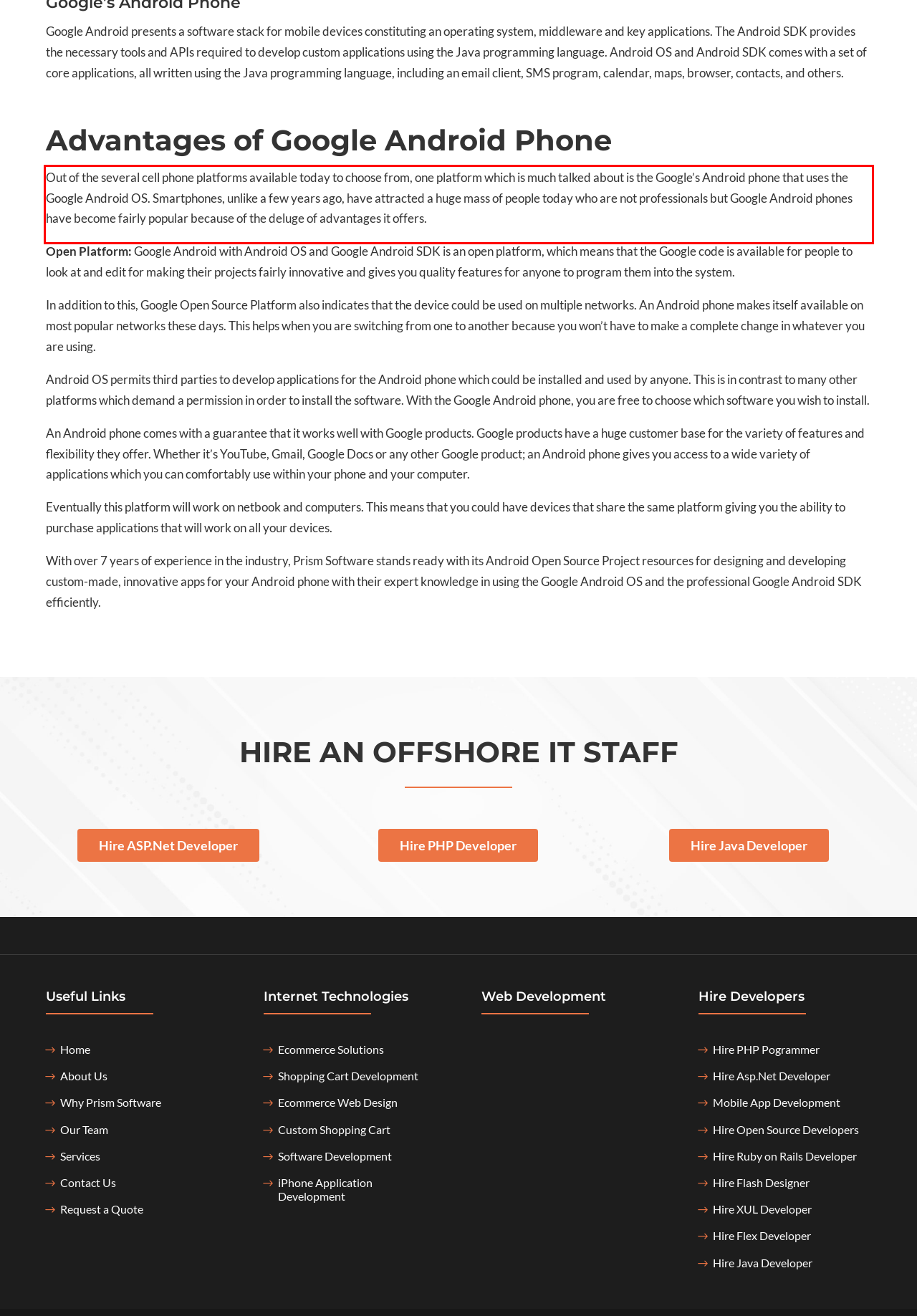Please analyze the provided webpage screenshot and perform OCR to extract the text content from the red rectangle bounding box.

Out of the several cell phone platforms available today to choose from, one platform which is much talked about is the Google’s Android phone that uses the Google Android OS. Smartphones, unlike a few years ago, have attracted a huge mass of people today who are not professionals but Google Android phones have become fairly popular because of the deluge of advantages it offers.